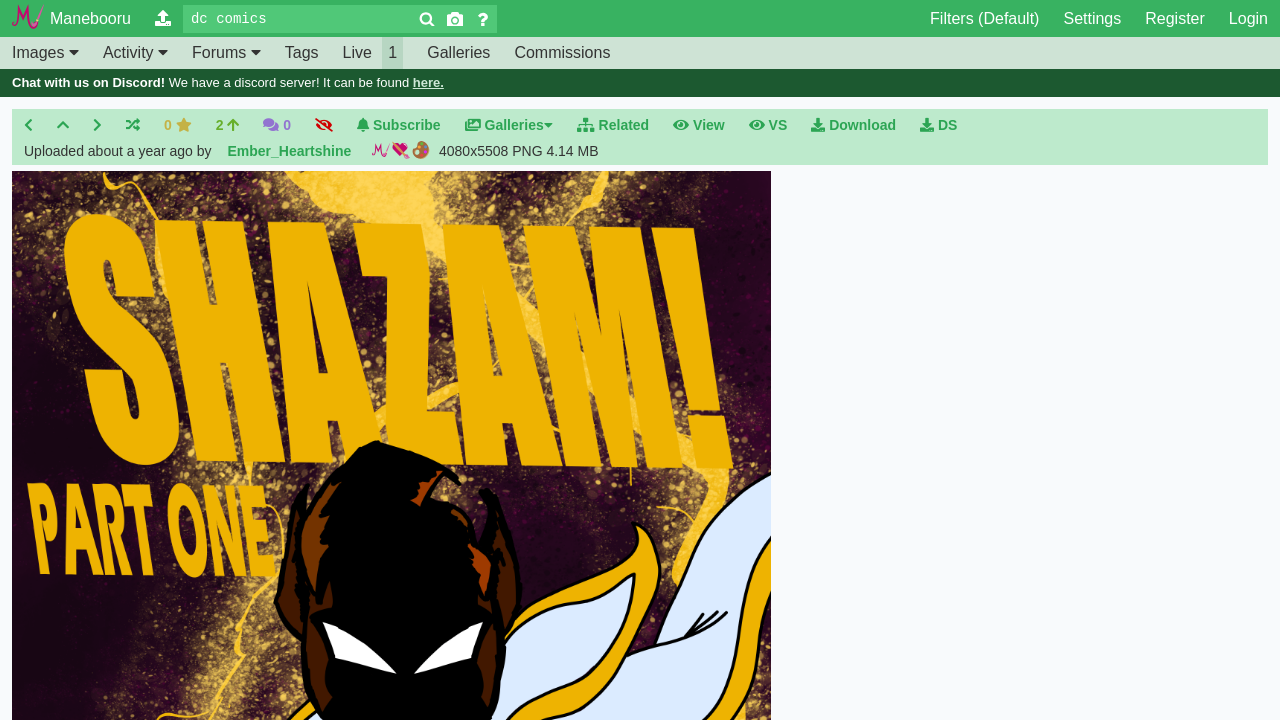Pinpoint the bounding box coordinates of the clickable area needed to execute the instruction: "Search for images". The coordinates should be specified as four float numbers between 0 and 1, i.e., [left, top, right, bottom].

[0.323, 0.006, 0.345, 0.045]